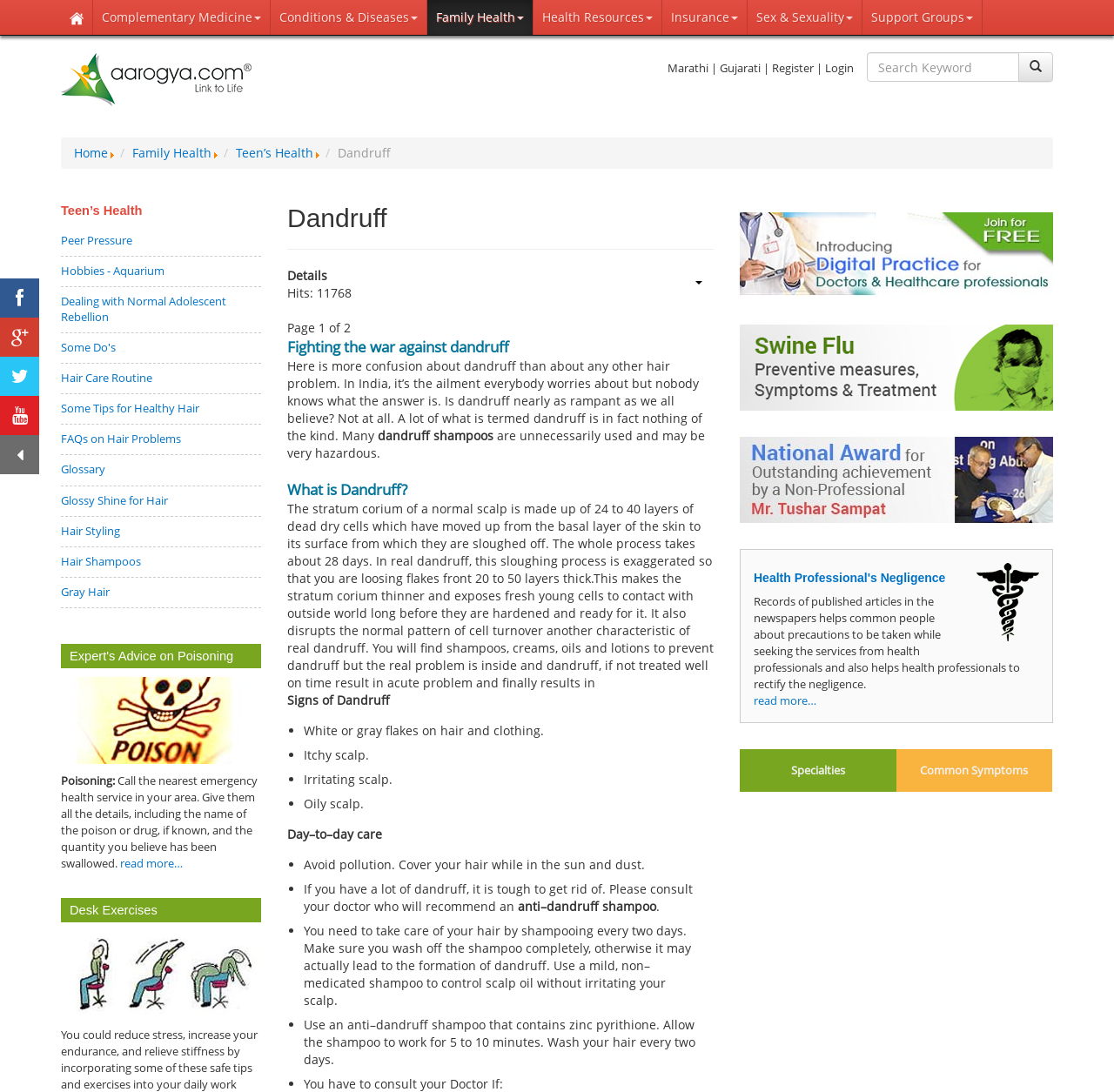What is recommended to control scalp oil without irritating the scalp?
Look at the image and answer the question with a single word or phrase.

Mild, non-medicated shampoo